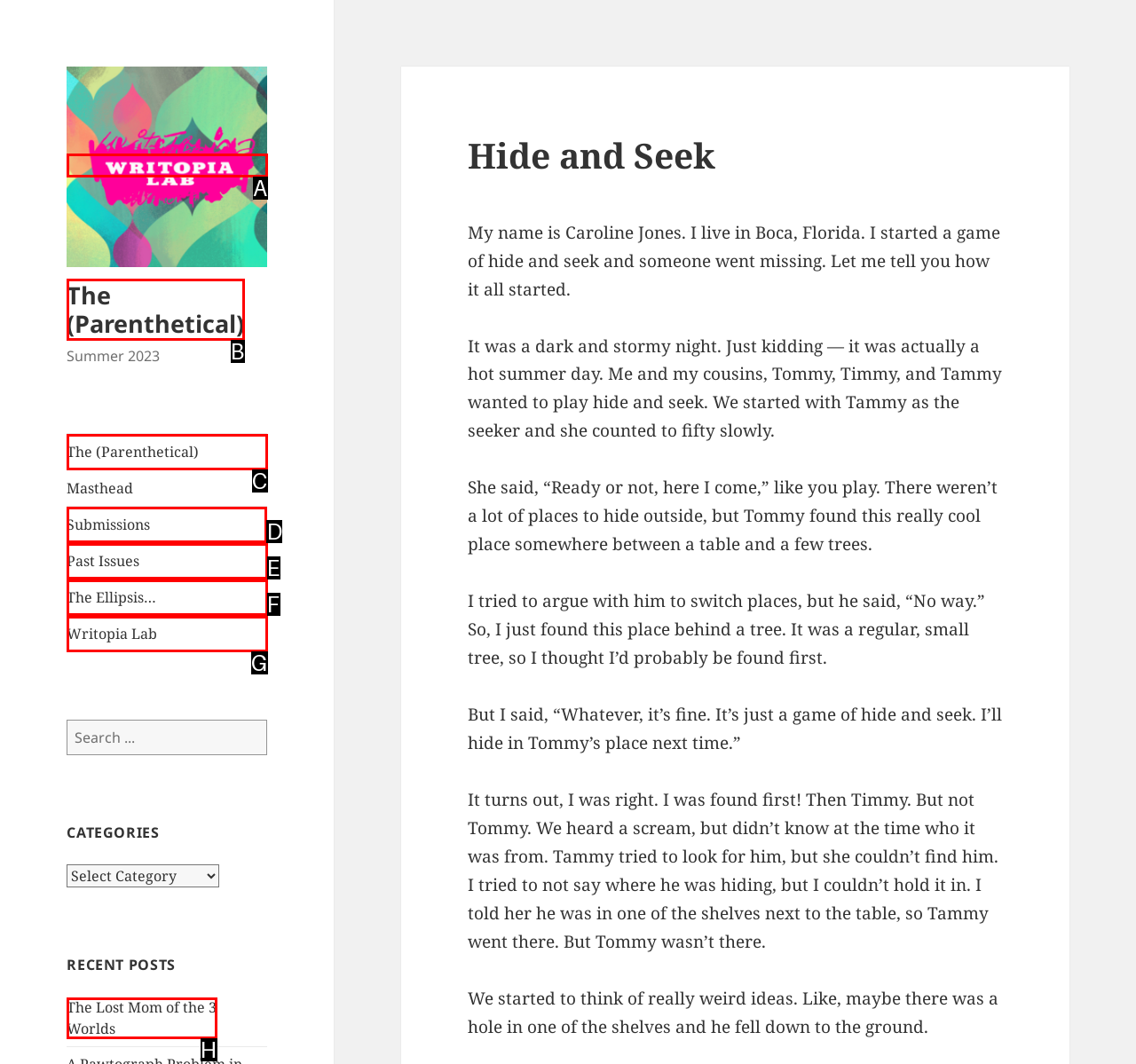Select the letter of the UI element you need to click to complete this task: Follow on Facebook.

None